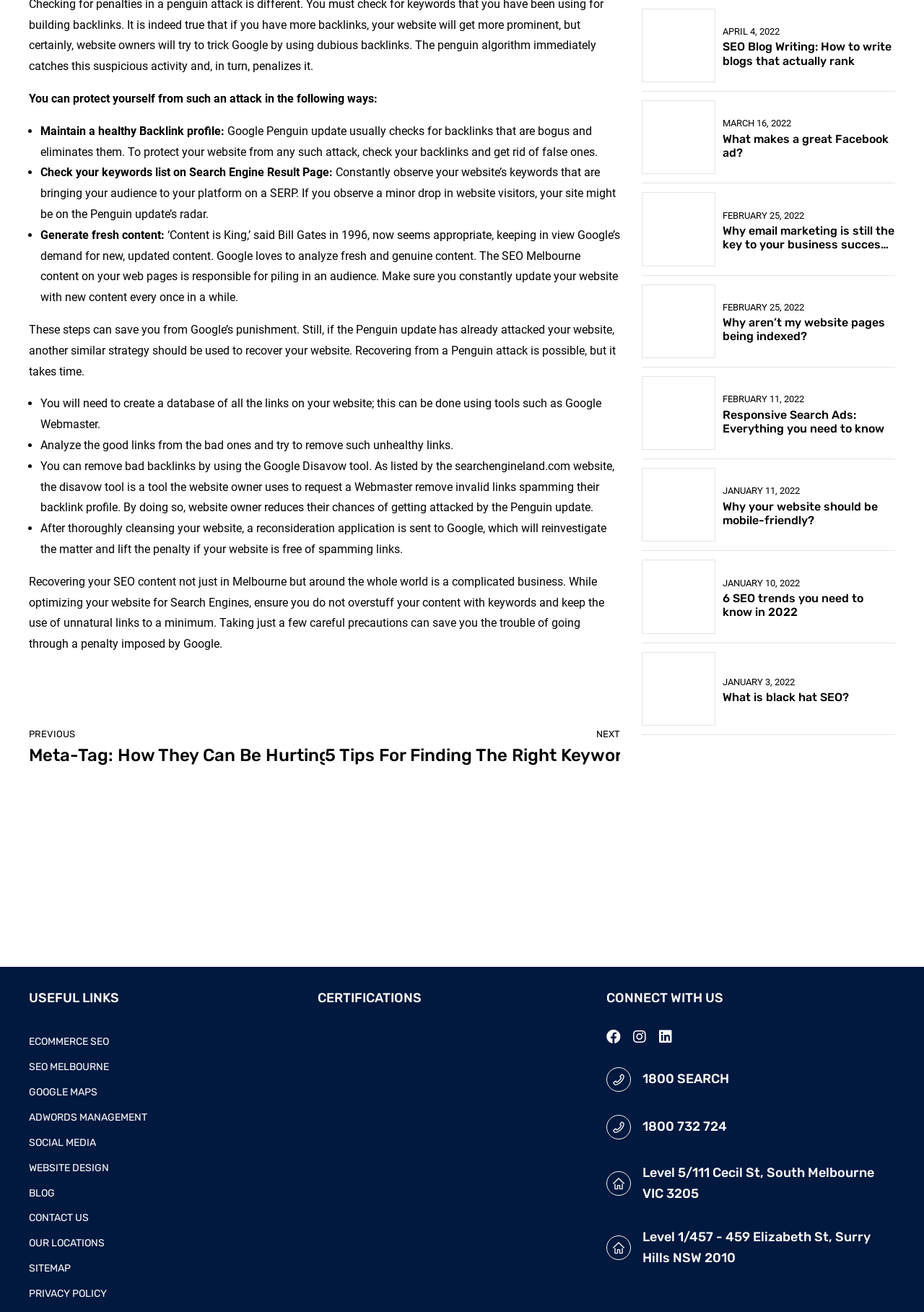Kindly determine the bounding box coordinates of the area that needs to be clicked to fulfill this instruction: "Check the 'CERTIFICATIONS' section".

[0.344, 0.754, 0.633, 0.767]